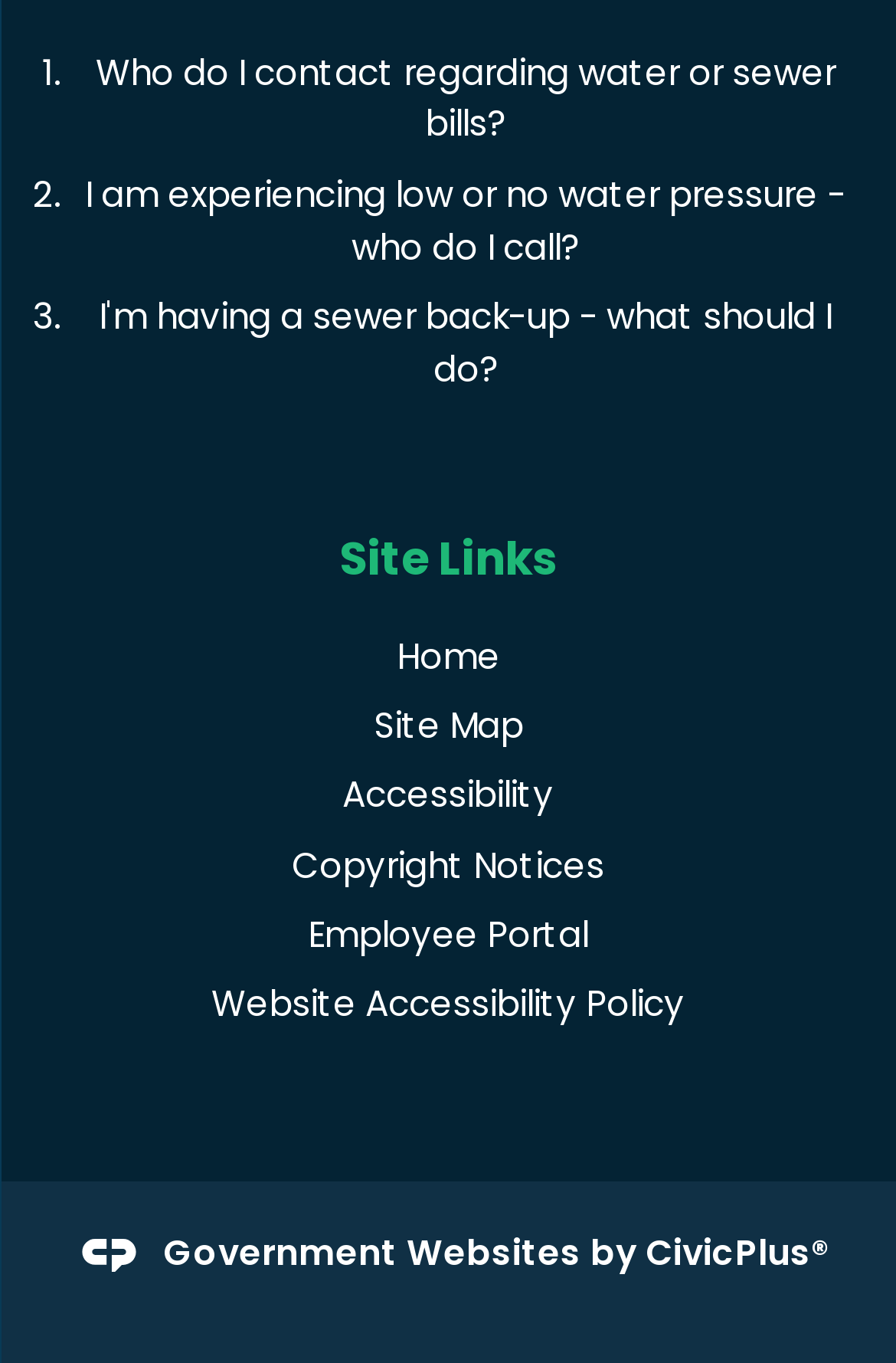What is the company that built this website?
From the details in the image, answer the question comprehensively.

The company that built this website is CivicPlus, which can be found at the bottom of the webpage, indicated by the link 'CivicPlus®'.